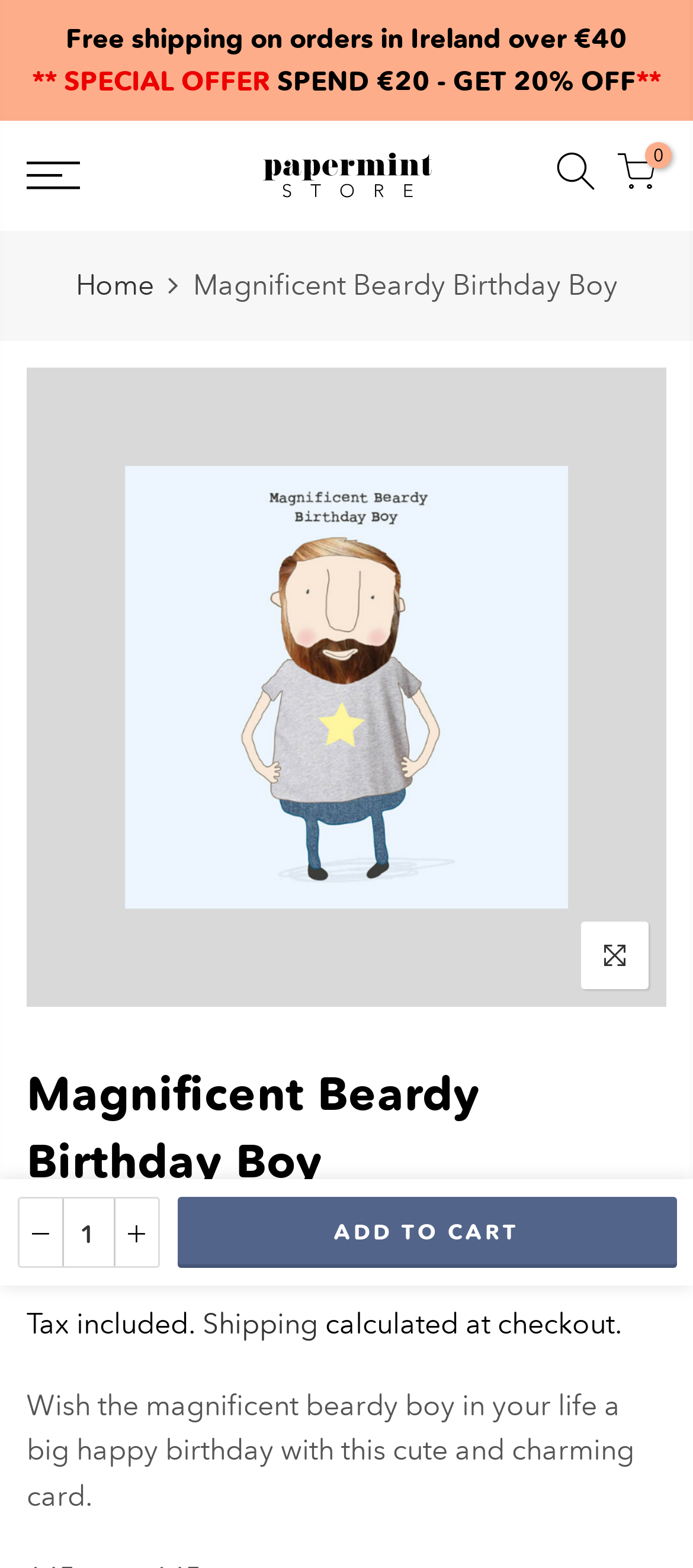Provide the bounding box coordinates of the HTML element described by the text: "alt="Papermint Store"". The coordinates should be in the format [left, top, right, bottom] with values between 0 and 1.

[0.378, 0.09, 0.622, 0.134]